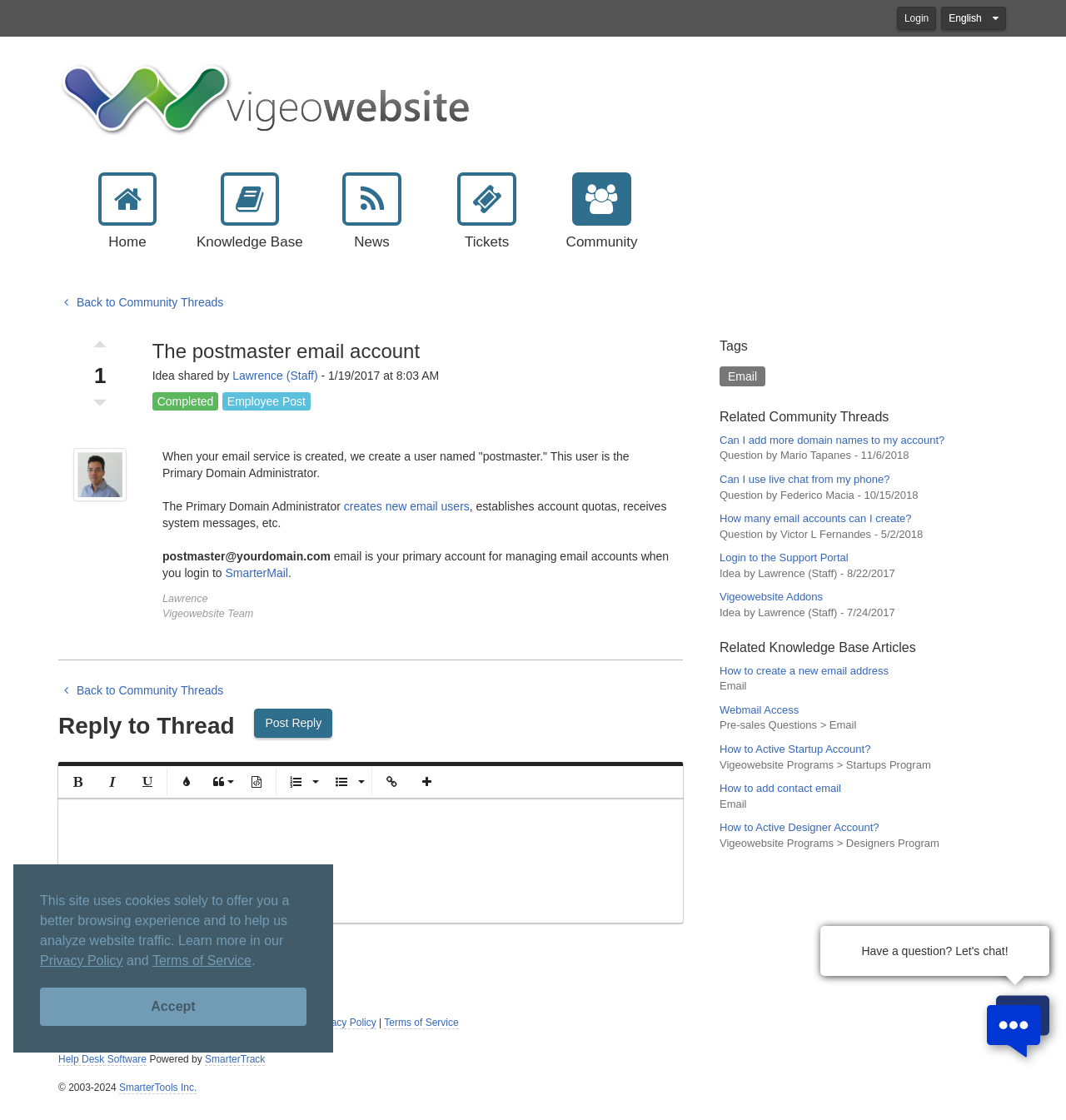Explain the contents of the webpage comprehensively.

The webpage is about the postmaster email account, specifically discussing its role as the Primary Domain Administrator. At the top, there is a chat button with a "Chat with us!" label, accompanied by an image. Below it, there is a login button and a language selection button.

The main content area is divided into sections. The first section has a heading "The postmaster email account" and explains the role of the postmaster account. It is followed by a section with a heading "Reply to Thread" and a text editor with various formatting options.

On the left side, there is a navigation menu with links to "Home", "Knowledge Base", "News", "Tickets", and "Community". Below the navigation menu, there is a section with a heading "Tags" and a link to "Email". Further down, there is a section with a heading "Related Community Threads" that lists several questions and ideas from users, along with their dates and authors.

On the right side, there is a section with a heading "Related Knowledge Base Articles" that lists several articles related to email and webmail access. Each article has a title, a brief description, and a category.

Throughout the page, there are several images, including icons for chat, language selection, and formatting options in the text editor. The overall layout is organized, with clear headings and concise text.